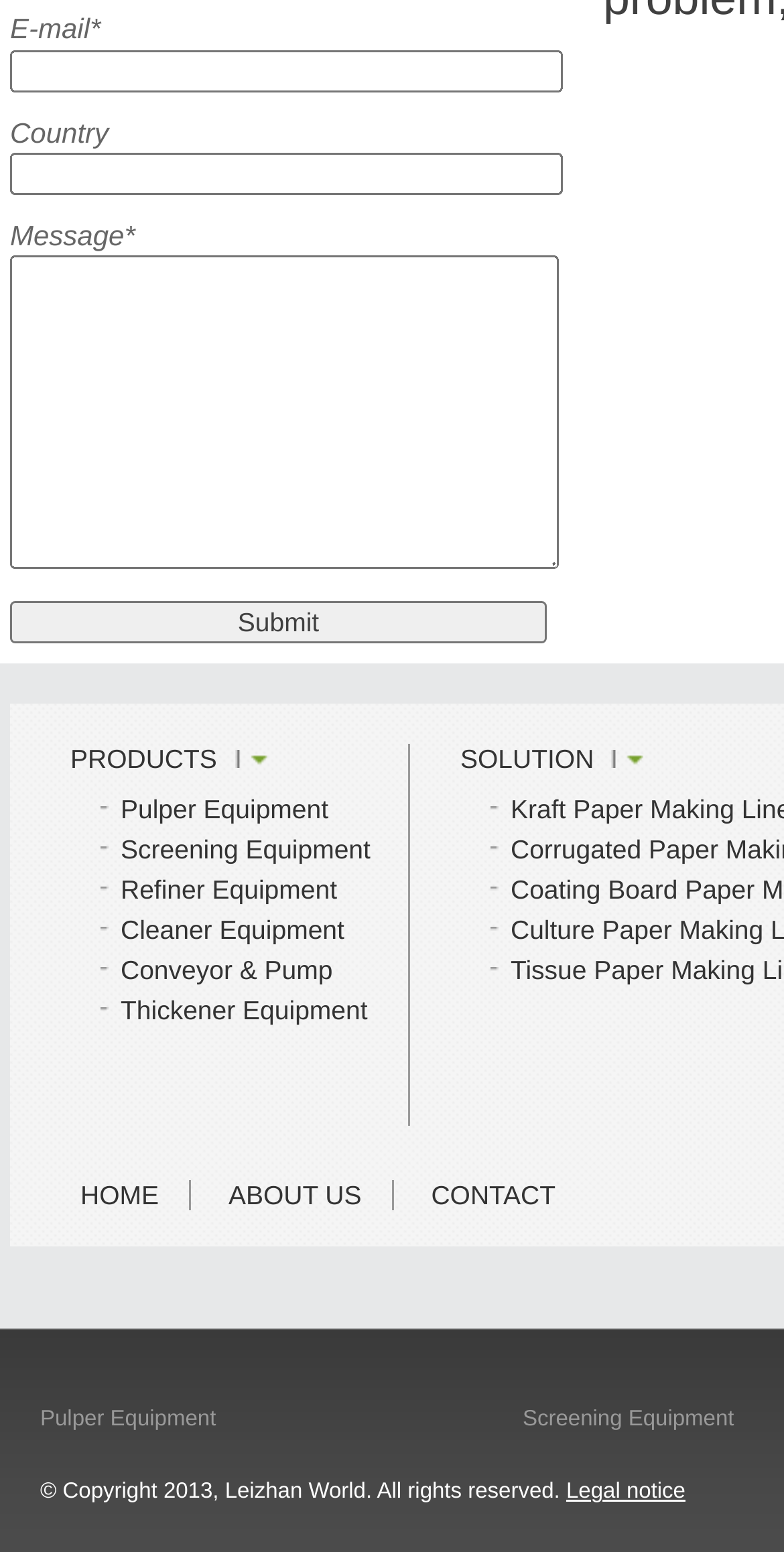Please find the bounding box coordinates of the section that needs to be clicked to achieve this instruction: "Select country".

[0.013, 0.099, 0.718, 0.126]